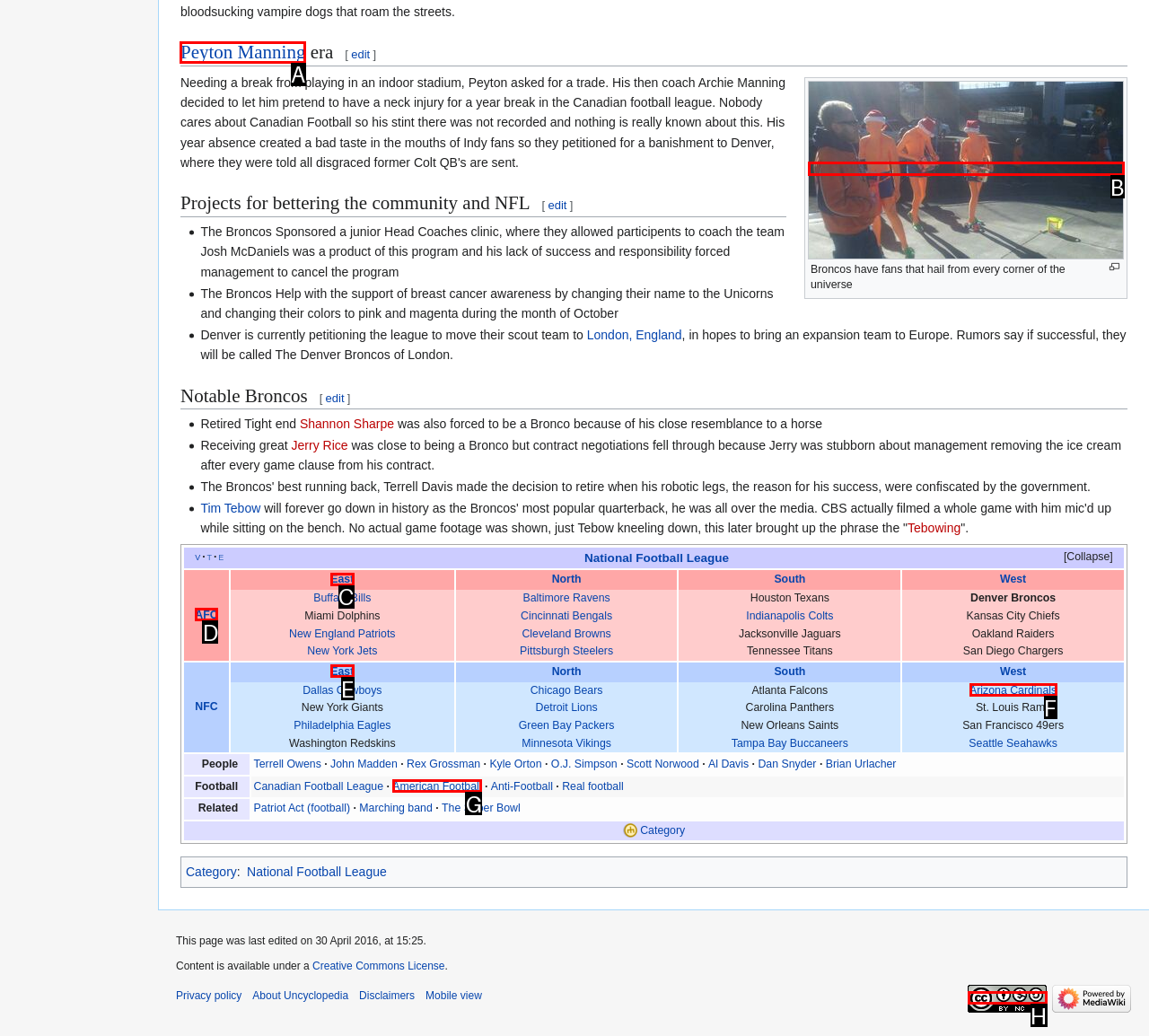Choose the letter of the option you need to click to Check 'Syracuse Pool will not reopen'. Answer with the letter only.

None